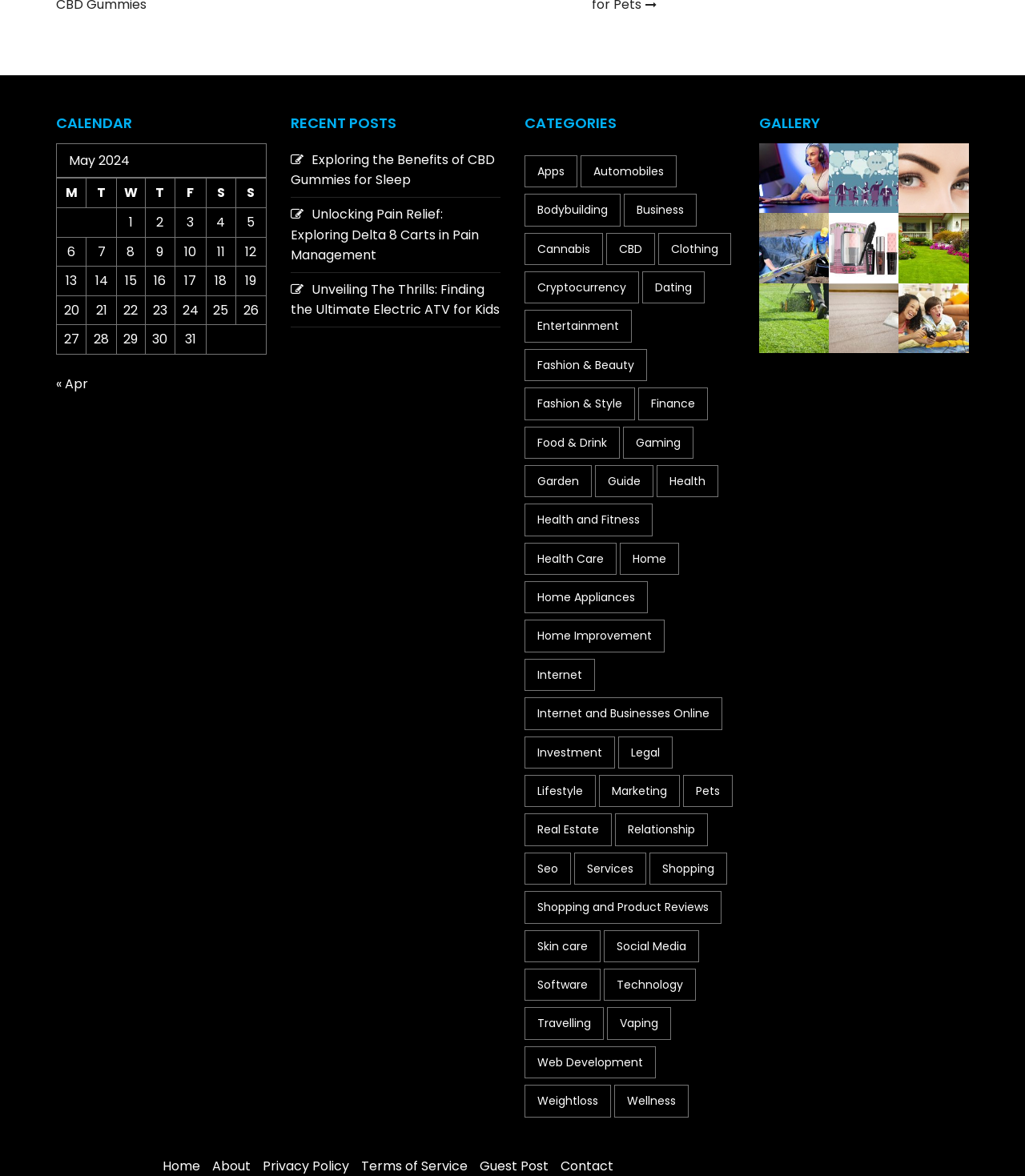Could you provide the bounding box coordinates for the portion of the screen to click to complete this instruction: "Go to previous month"?

[0.055, 0.319, 0.086, 0.334]